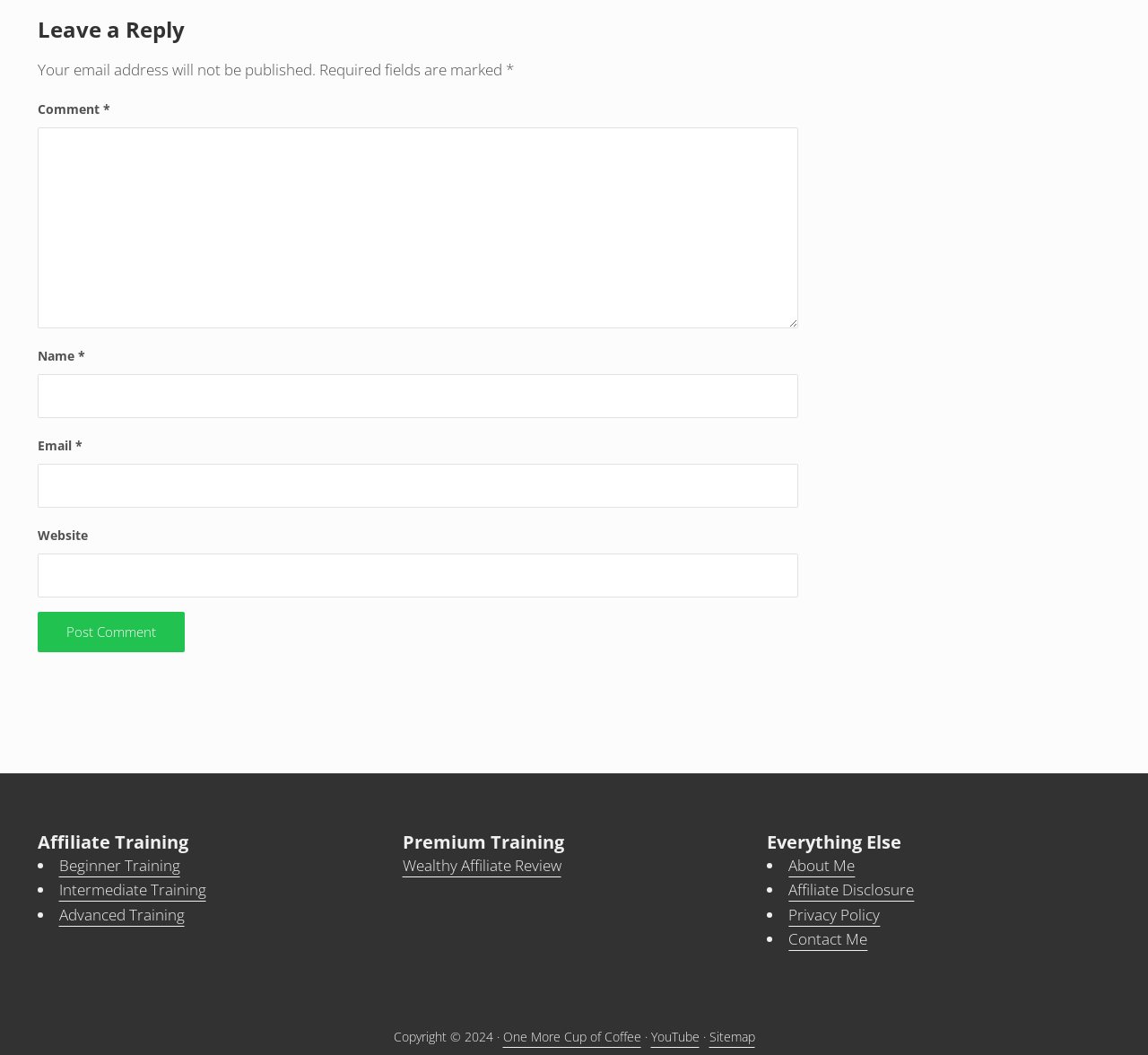Specify the bounding box coordinates for the region that must be clicked to perform the given instruction: "Visit the 'Beginner Training' page".

[0.051, 0.81, 0.157, 0.83]